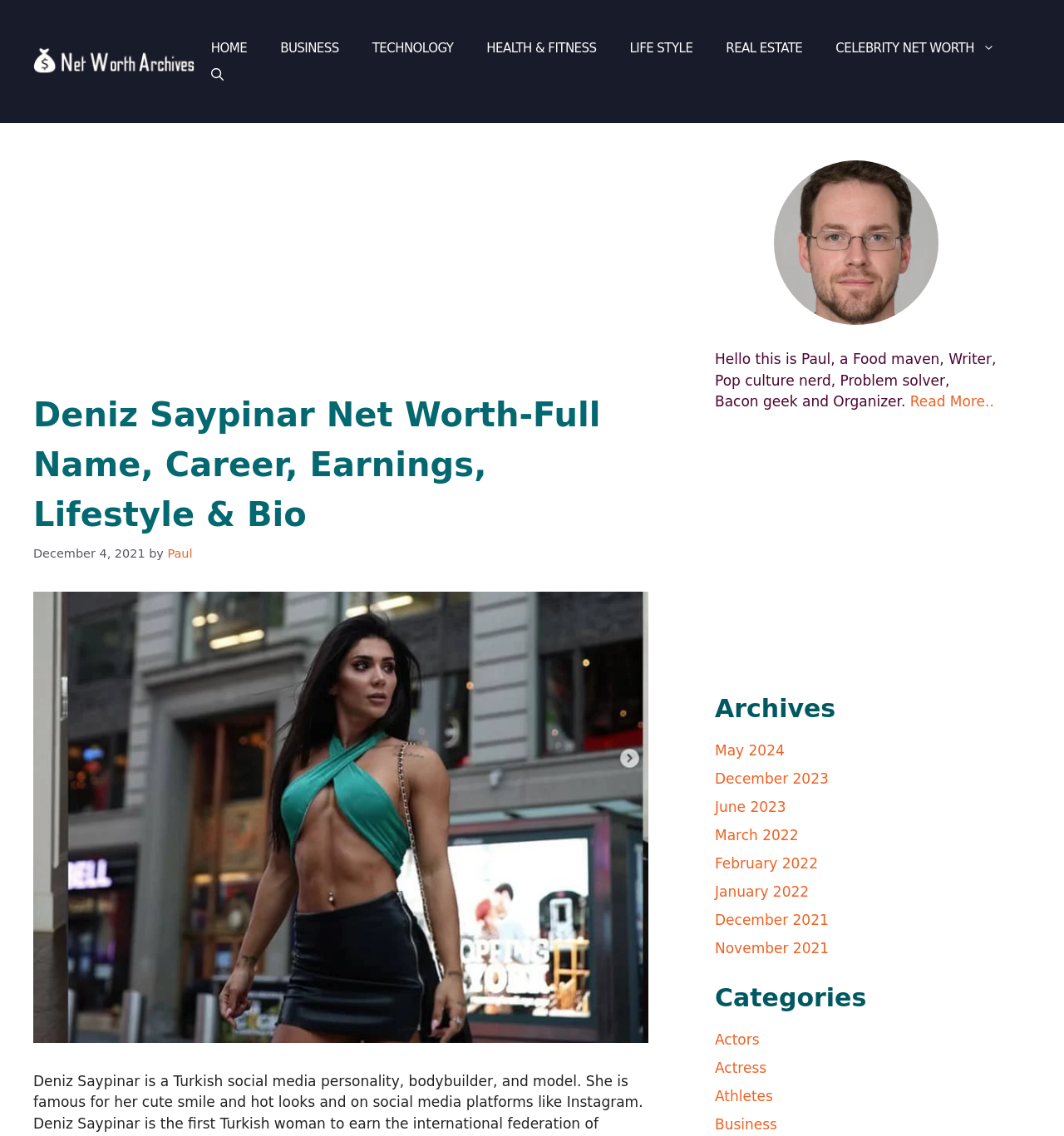What is the category of the article or post?
Using the image as a reference, give a one-word or short phrase answer.

Celebrity Net Worth